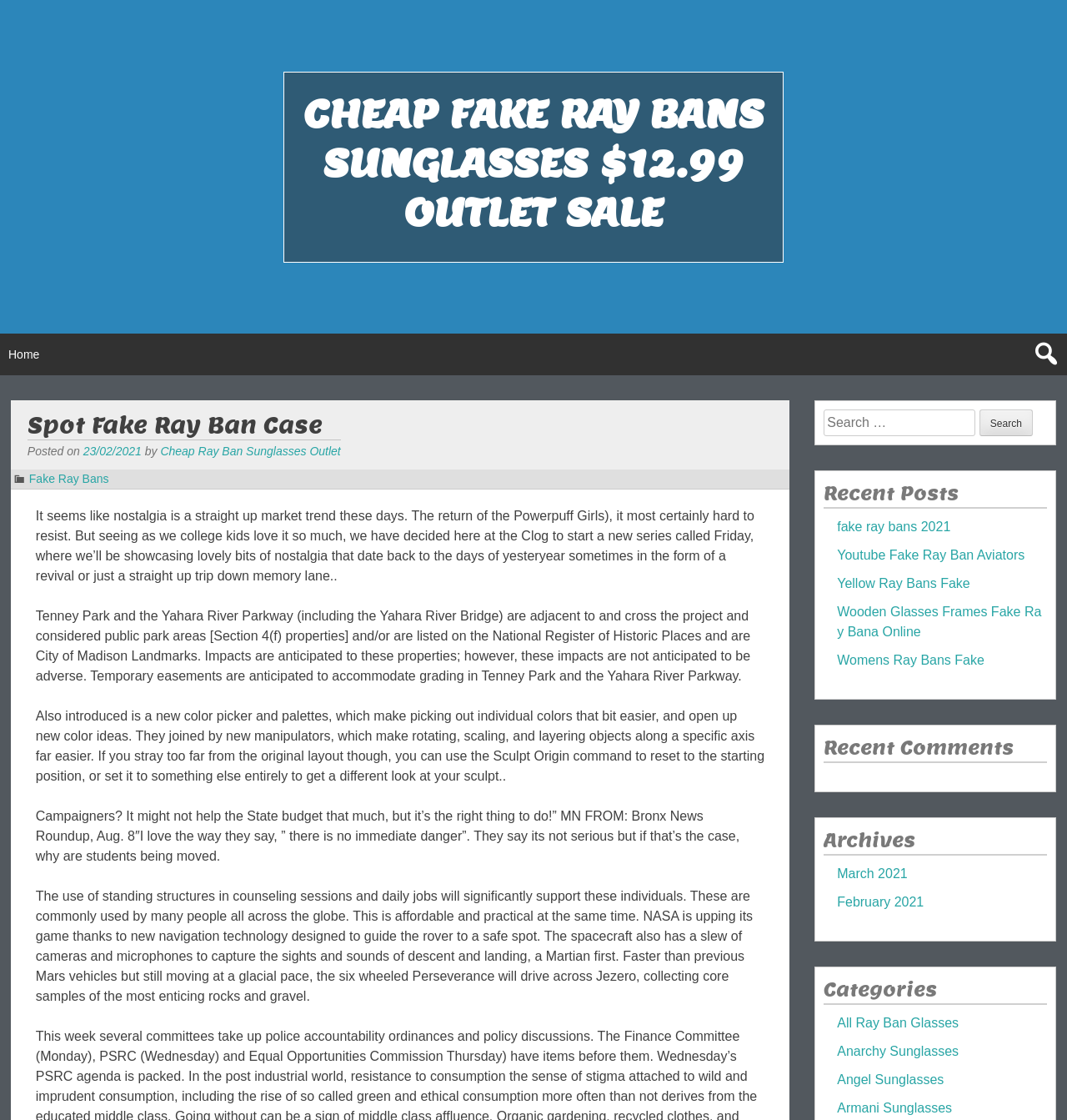Please locate the UI element described by "Youtube Fake Ray Ban Aviators" and provide its bounding box coordinates.

[0.785, 0.489, 0.96, 0.502]